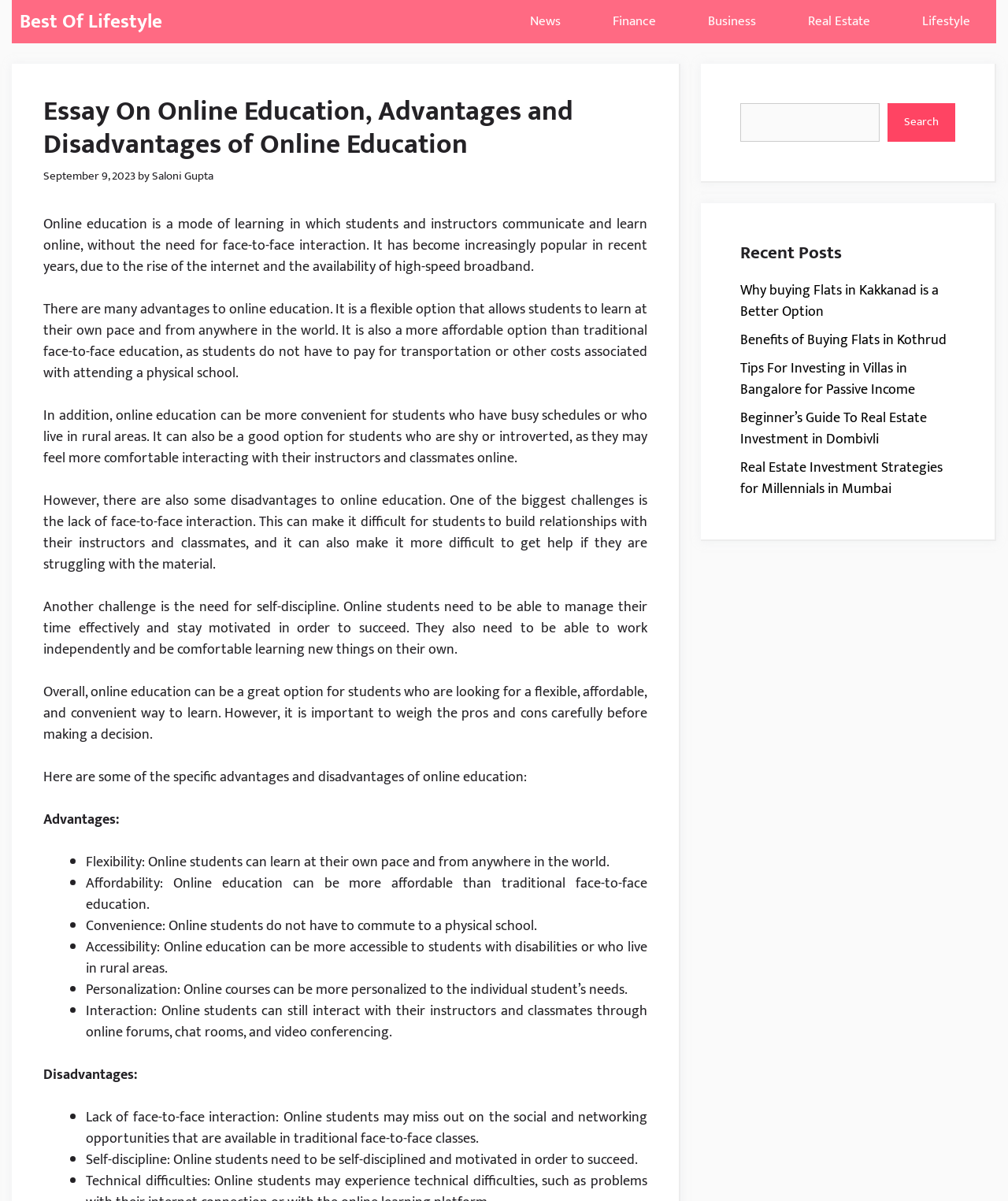Extract the main title from the webpage.

Essay On Online Education, Advantages and Disadvantages of Online Education